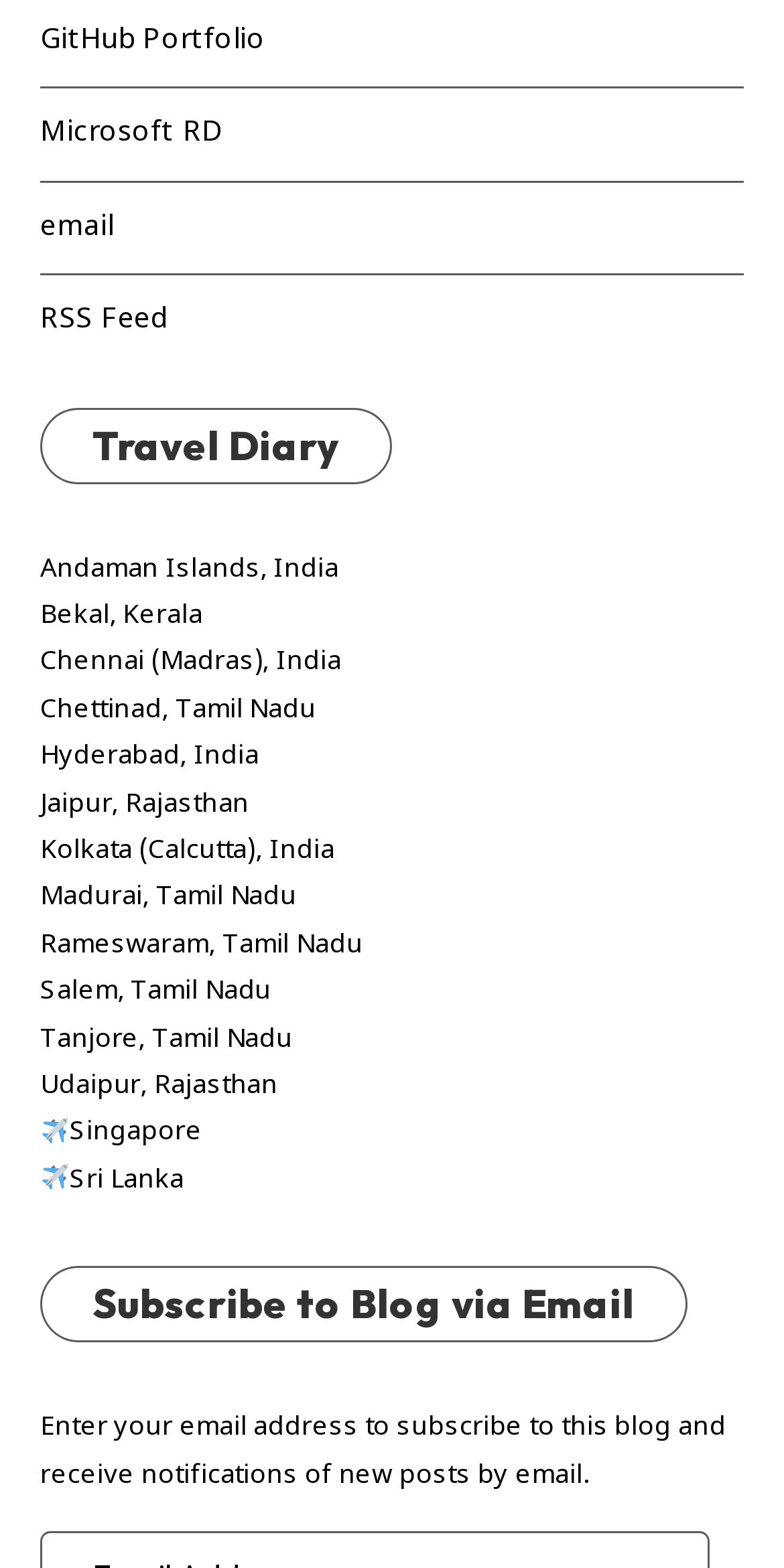Find the bounding box of the UI element described as follows: "email".

[0.051, 0.129, 0.145, 0.162]